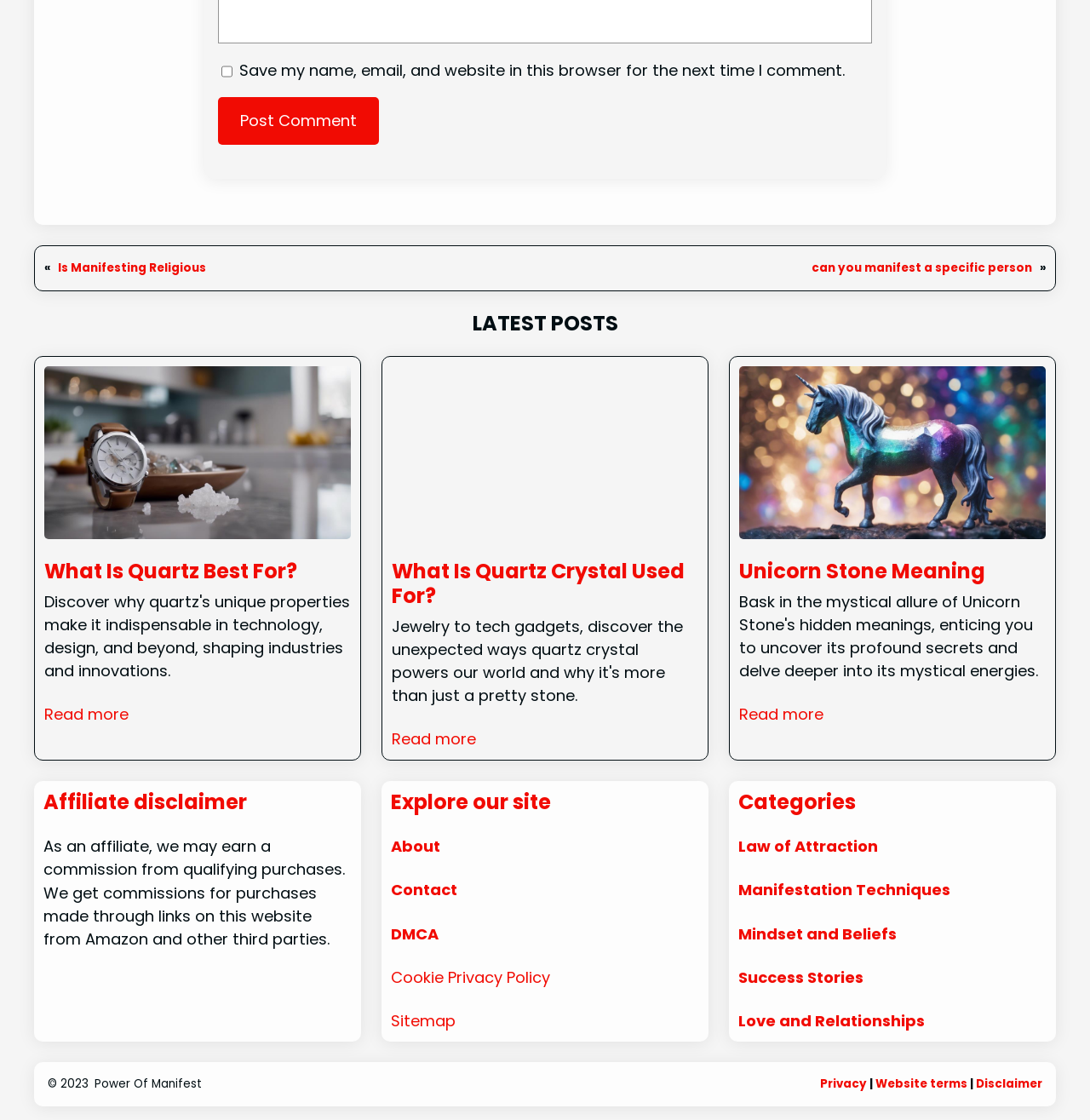How many categories are listed on the webpage?
Please respond to the question with as much detail as possible.

I counted the number of link elements under the 'Categories' heading, which are 5.